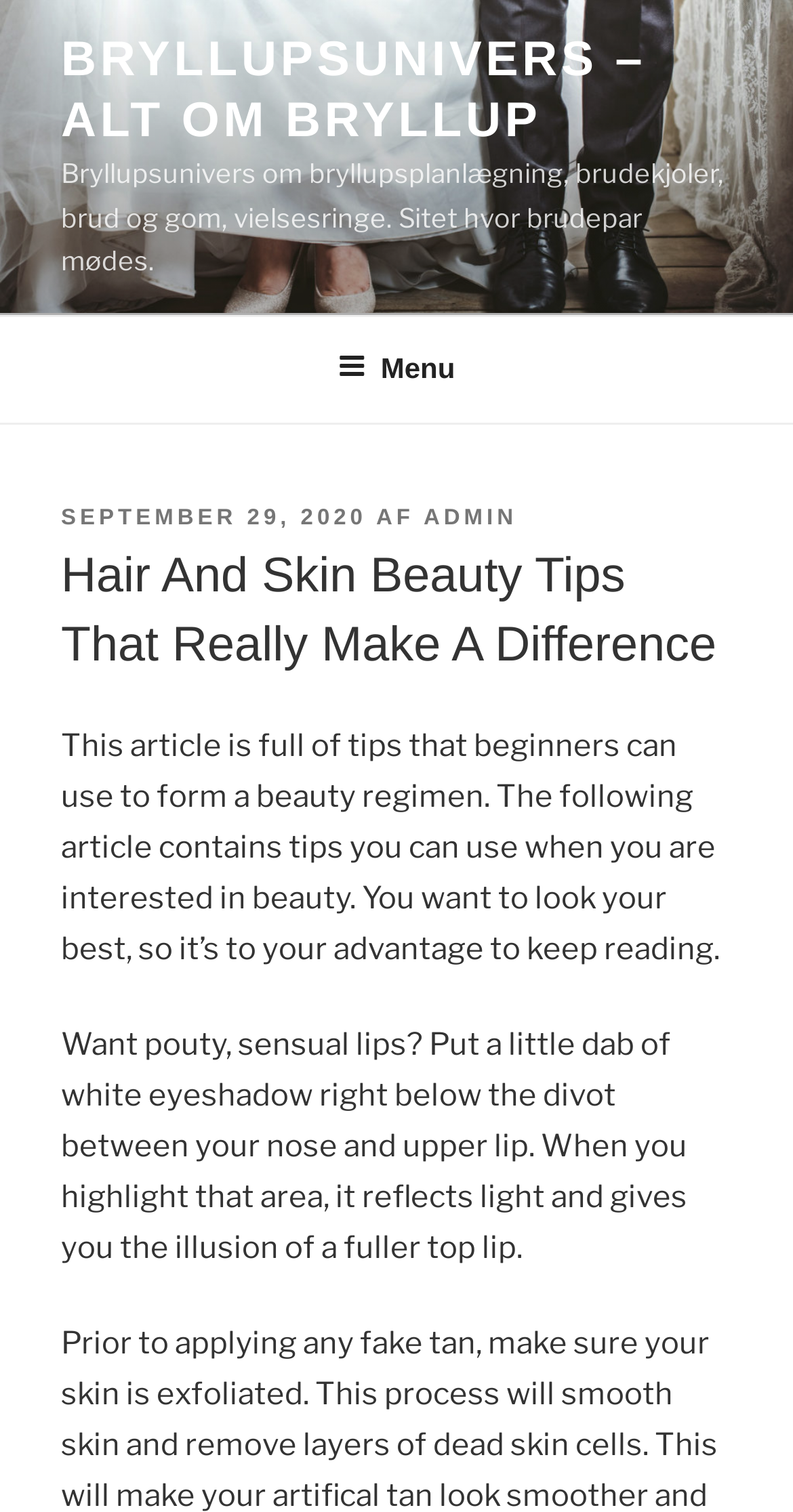Find and provide the bounding box coordinates for the UI element described with: "Bryllupsunivers – Alt om bryllup".

[0.077, 0.022, 0.815, 0.098]